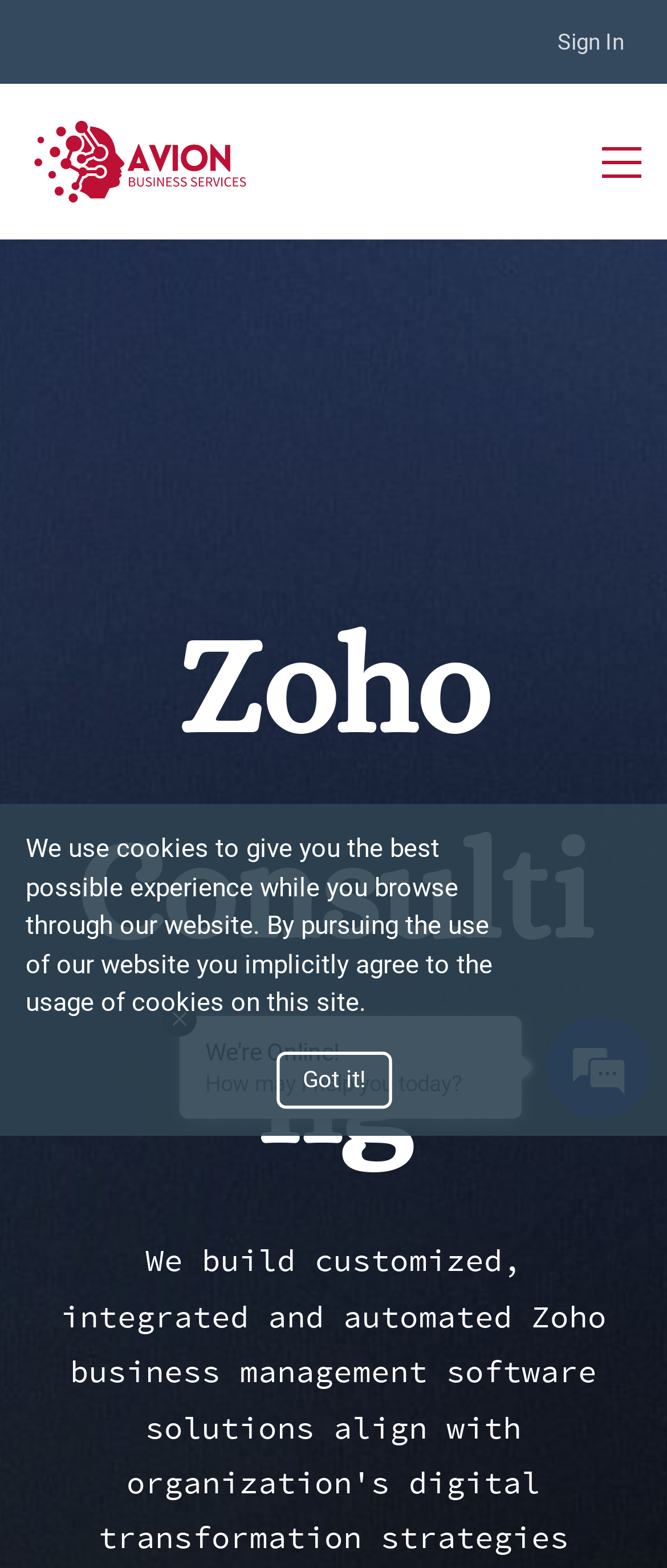Describe all significant elements and features of the webpage.

The webpage is about Zoho Consulting, a business management software solution provider. At the top right corner, there is a "Sign In" link. Below it, on the top left side, there is a link and an image with the text "Avion Business Services - Your Digital Transformation Partner". 

The main heading "Zoho Consulting" is prominently displayed in the middle of the page. 

On the right side, there is a section with a "We're Online!" message, followed by a paragraph asking "How may I help you today?". 

At the bottom of the page, there is a layout table containing a cookie policy message, which informs users that the website uses cookies and that by continuing to use the website, they agree to the usage of cookies. Next to the message, there is a "Got it!" button.